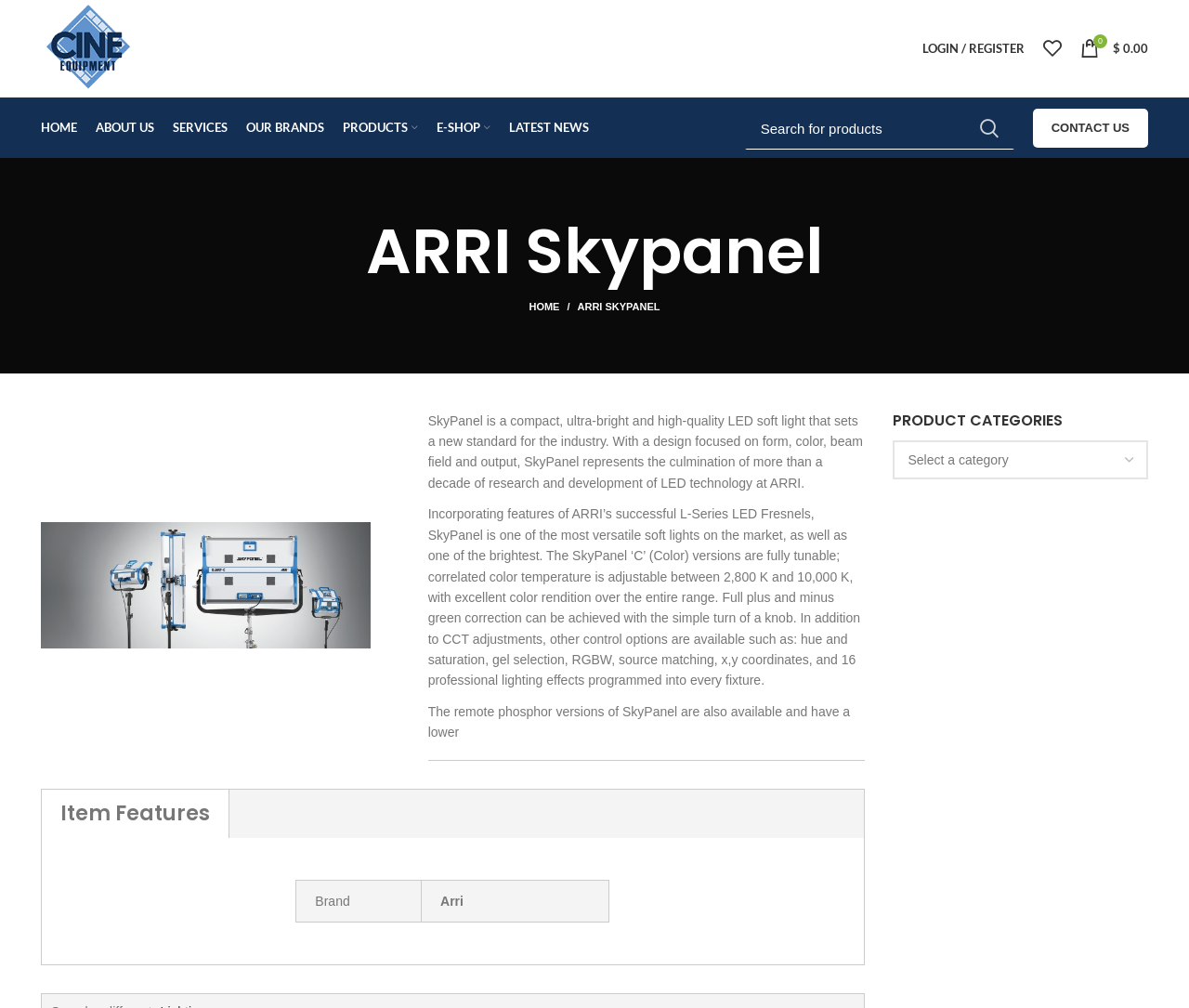Please determine the bounding box coordinates of the element's region to click in order to carry out the following instruction: "Login or register". The coordinates should be four float numbers between 0 and 1, i.e., [left, top, right, bottom].

[0.768, 0.029, 0.87, 0.066]